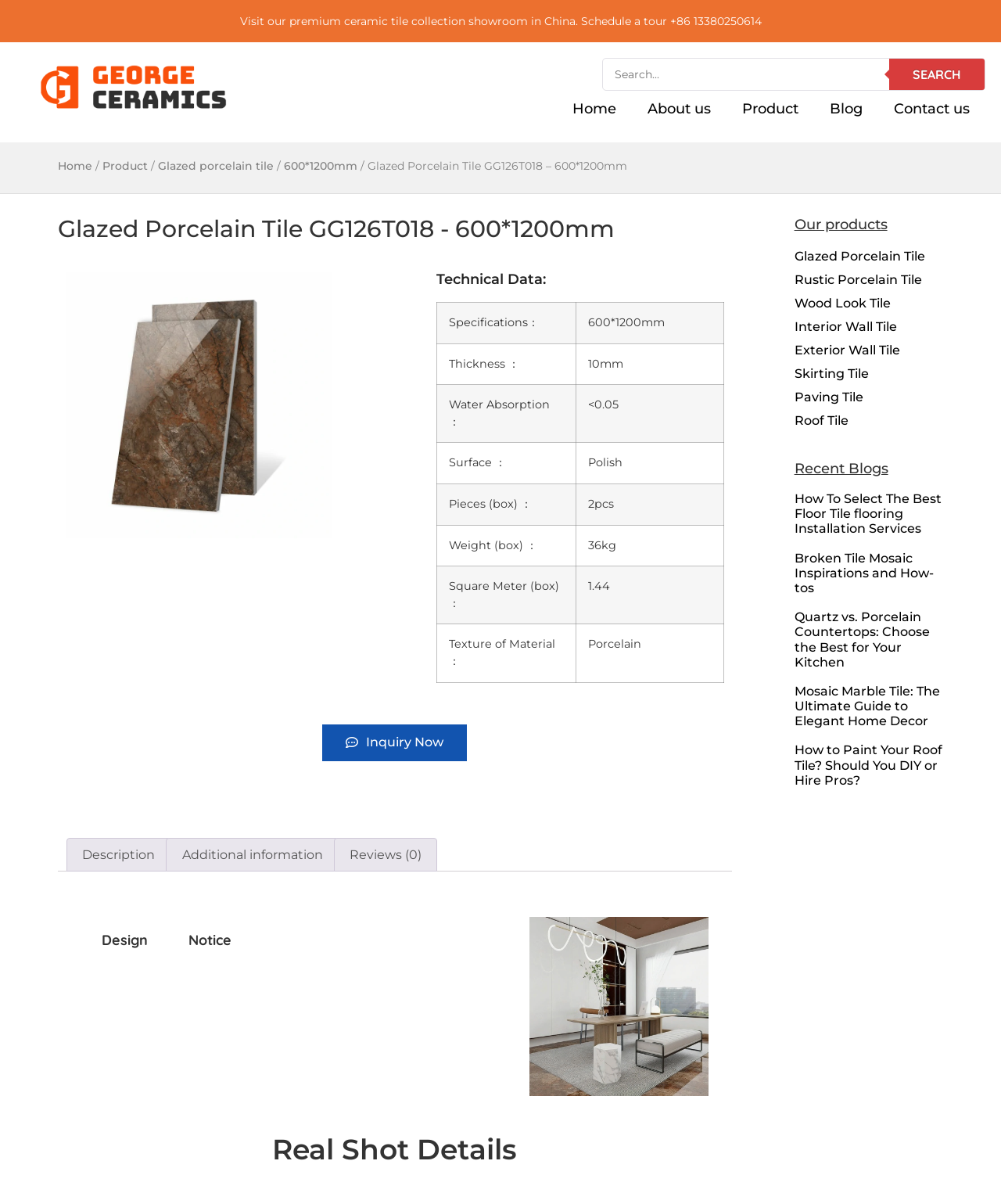How many pieces are in a box of Glazed Porcelain Tile?
Please elaborate on the answer to the question with detailed information.

The technical data section of the webpage provides information about the product, including the number of pieces in a box, which is 2pcs.